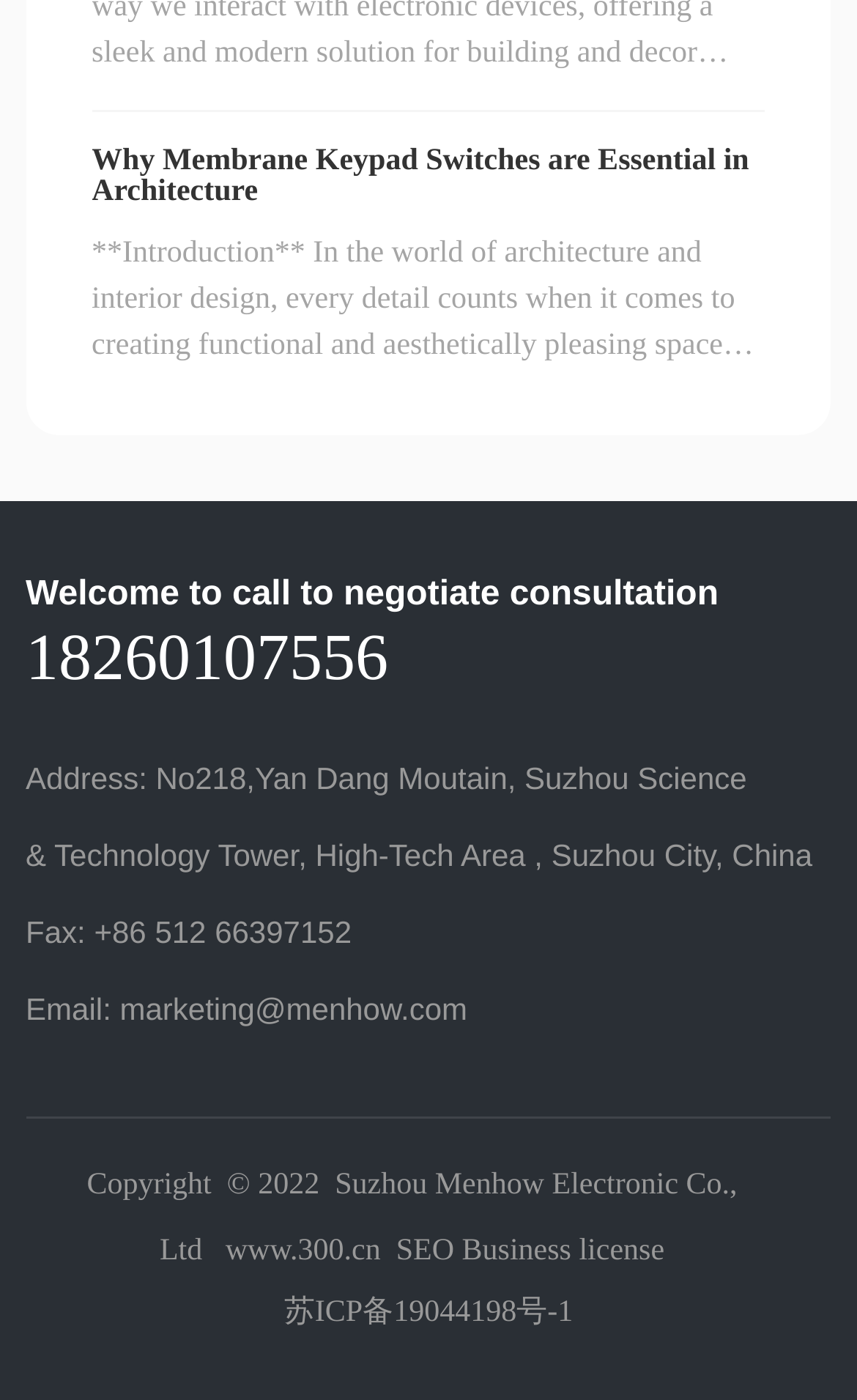Using the information in the image, give a detailed answer to the following question: What is the copyright year?

I found the copyright year by looking at the StaticText element with the bounding box coordinates [0.101, 0.834, 0.86, 0.905], which contains the text 'Copyright © 2022 Suzhou Menhow Electronic Co., Ltd'.